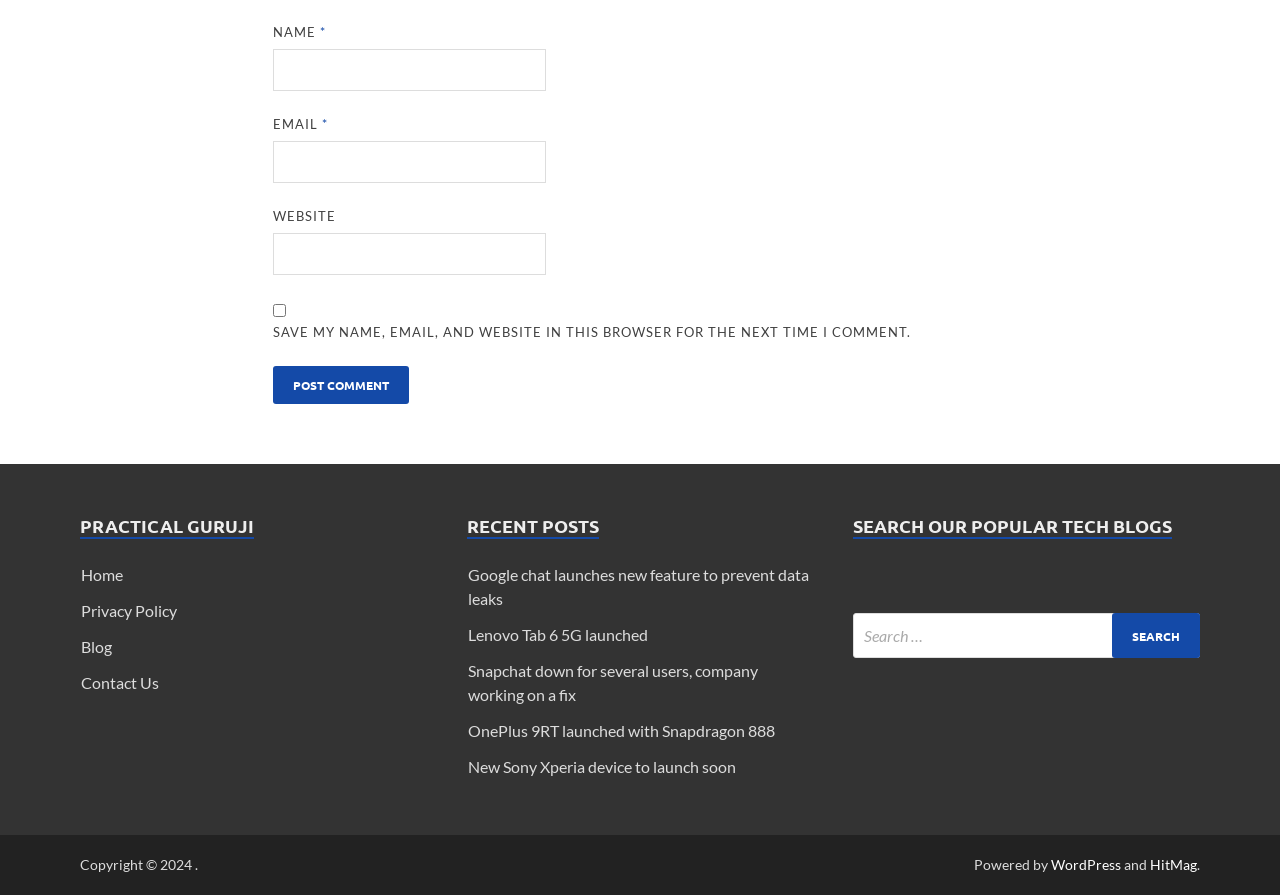Could you indicate the bounding box coordinates of the region to click in order to complete this instruction: "Click the Post Comment button".

[0.213, 0.409, 0.319, 0.452]